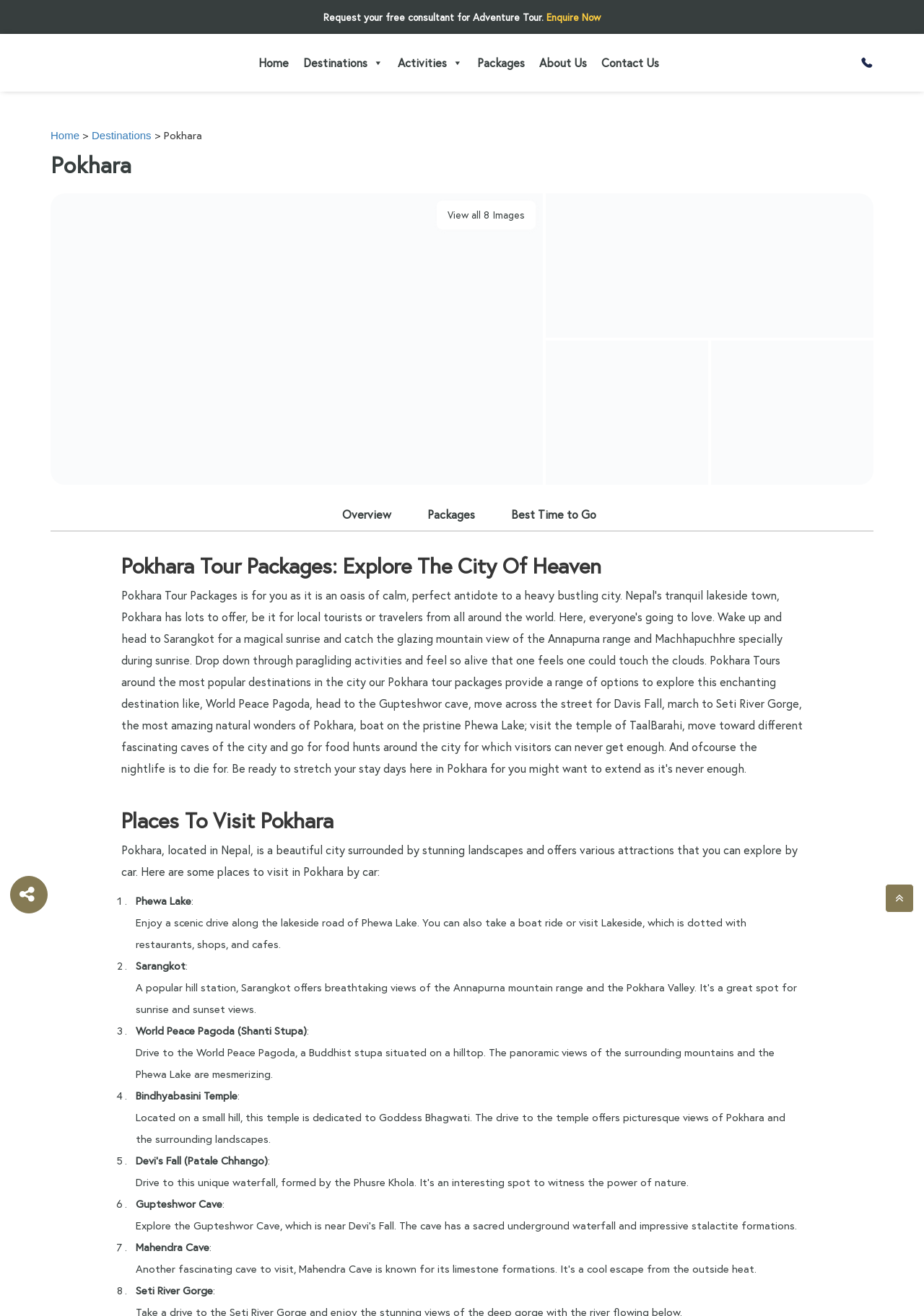Based on the image, provide a detailed response to the question:
What is the name of the temple mentioned in the webpage?

I found this answer by reading the text 'Located on a small hill, this temple is dedicated to Goddess Bhagwati.' which explicitly mentions the name of the temple.